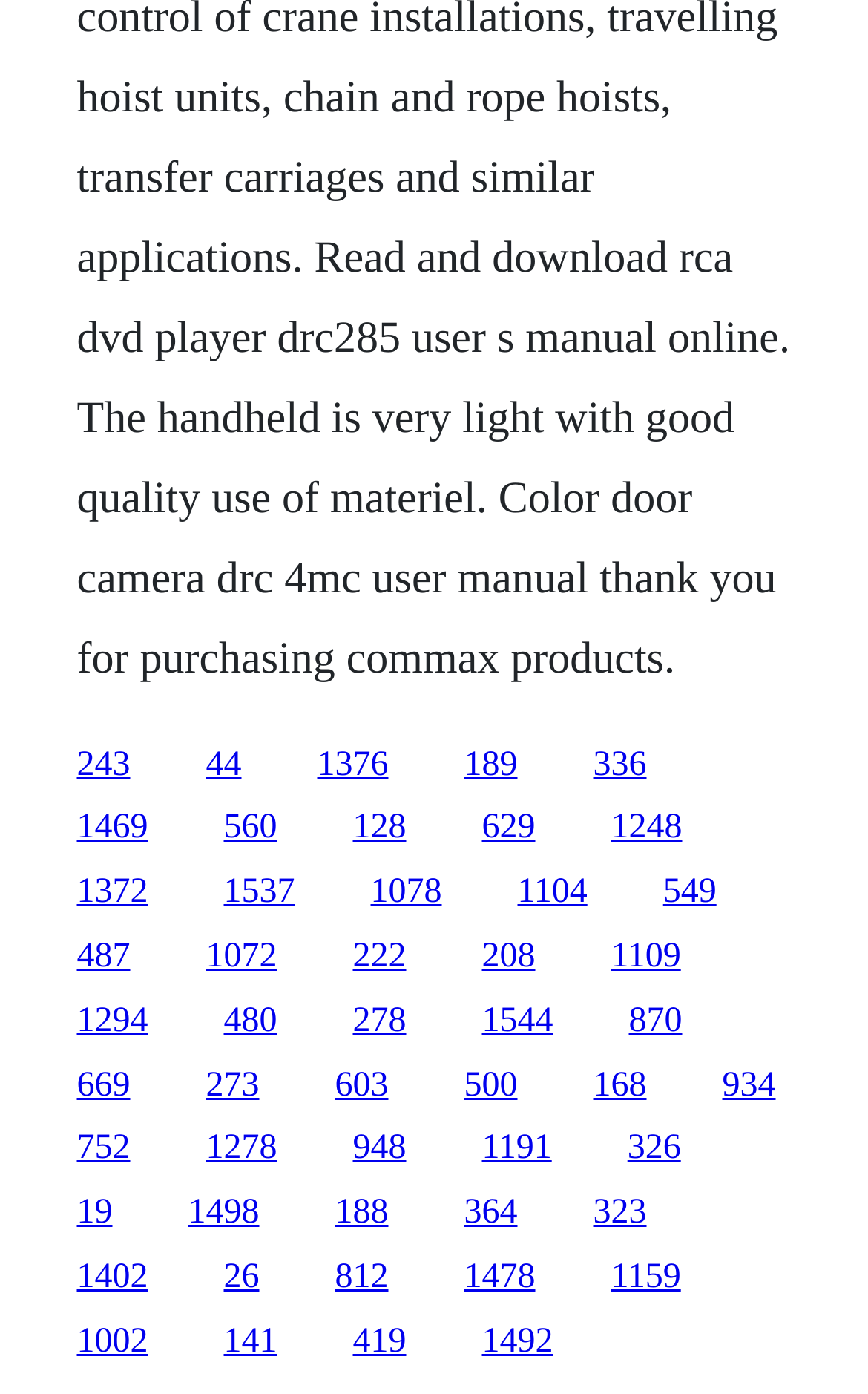Extract the bounding box coordinates for the HTML element that matches this description: "752". The coordinates should be four float numbers between 0 and 1, i.e., [left, top, right, bottom].

[0.088, 0.811, 0.15, 0.838]